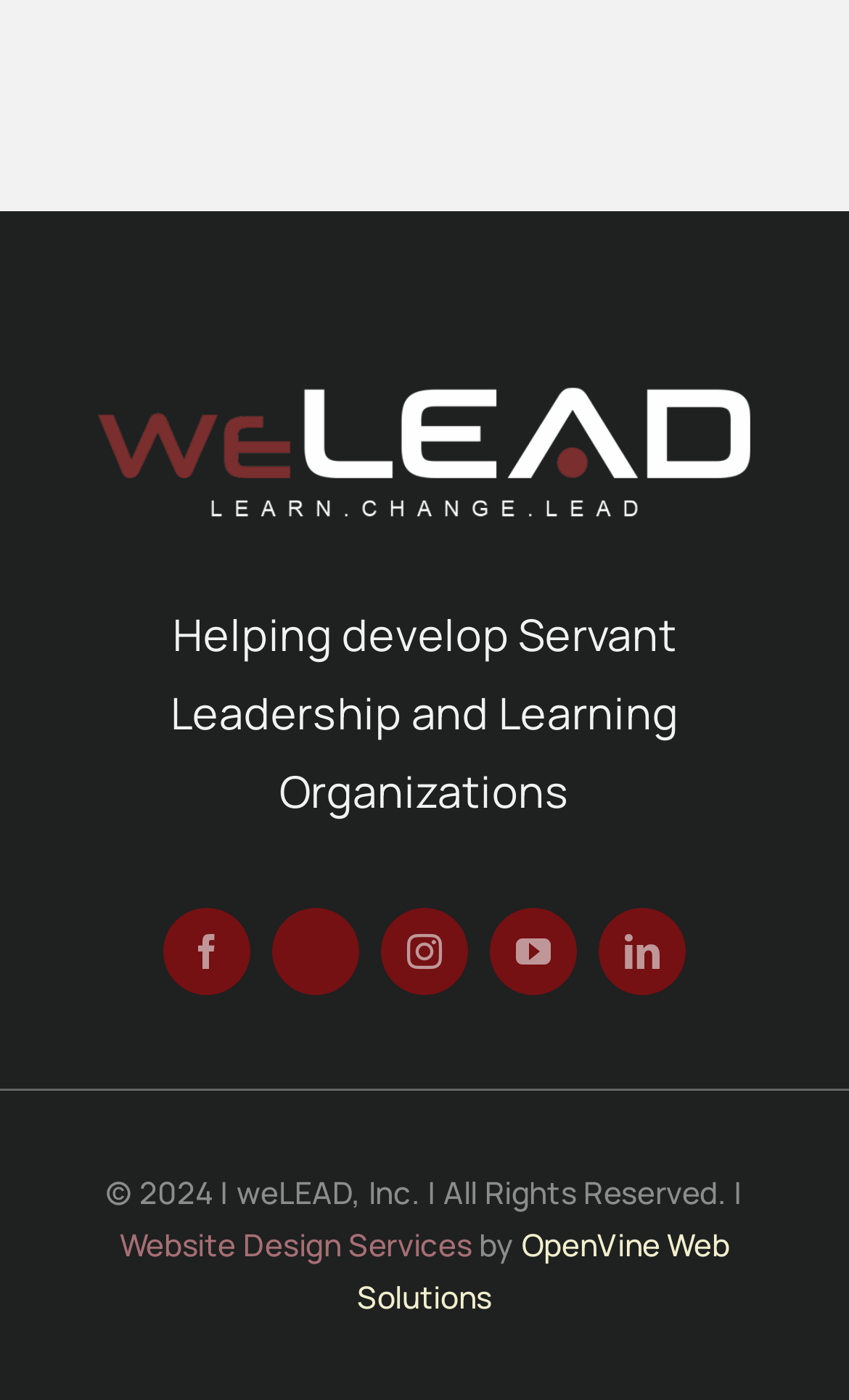What is the theme of the organization?
Refer to the screenshot and respond with a concise word or phrase.

Servant Leadership and Learning Organizations